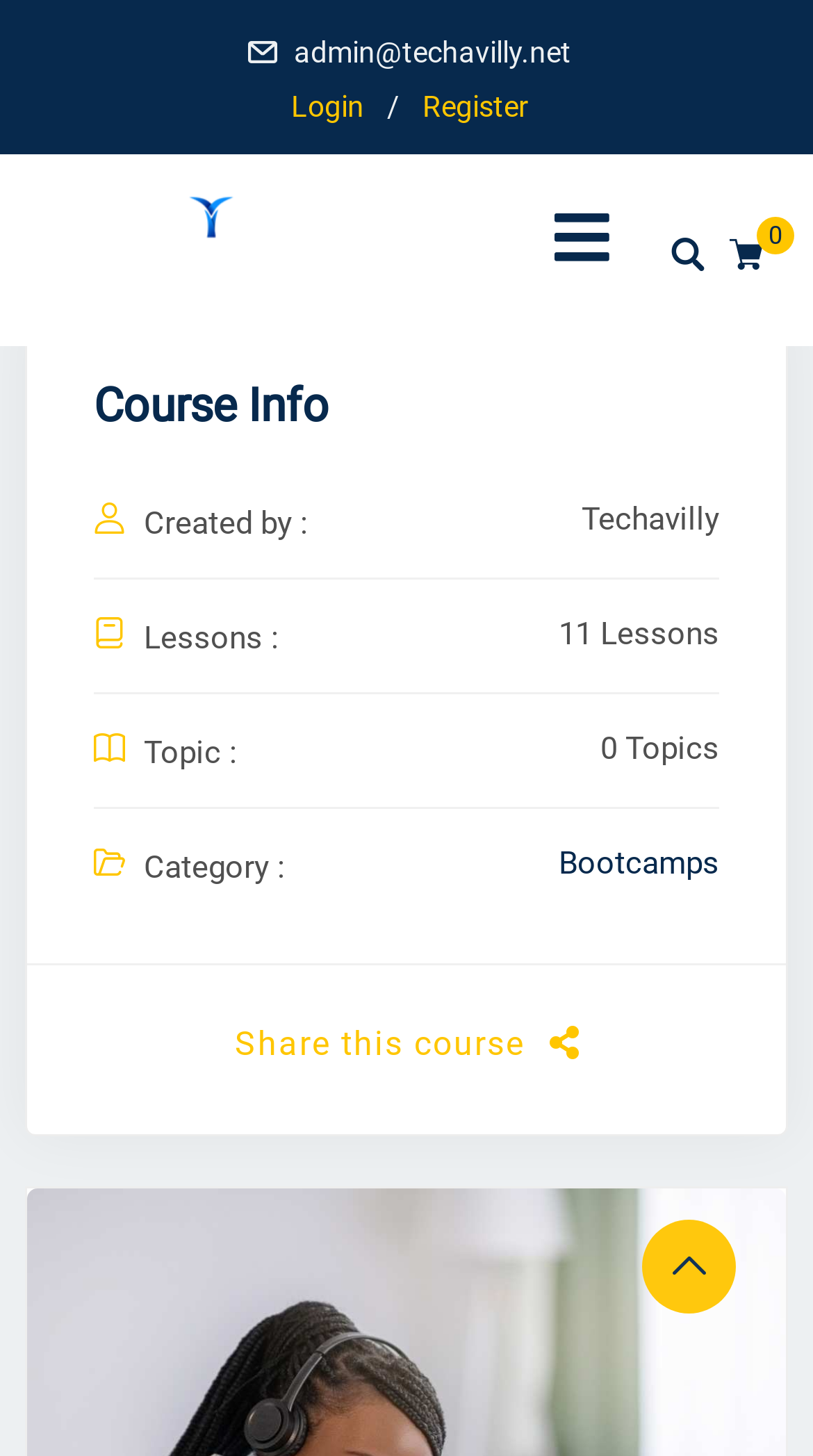Respond to the following question with a brief word or phrase:
What is the category of this course?

Bootcamps